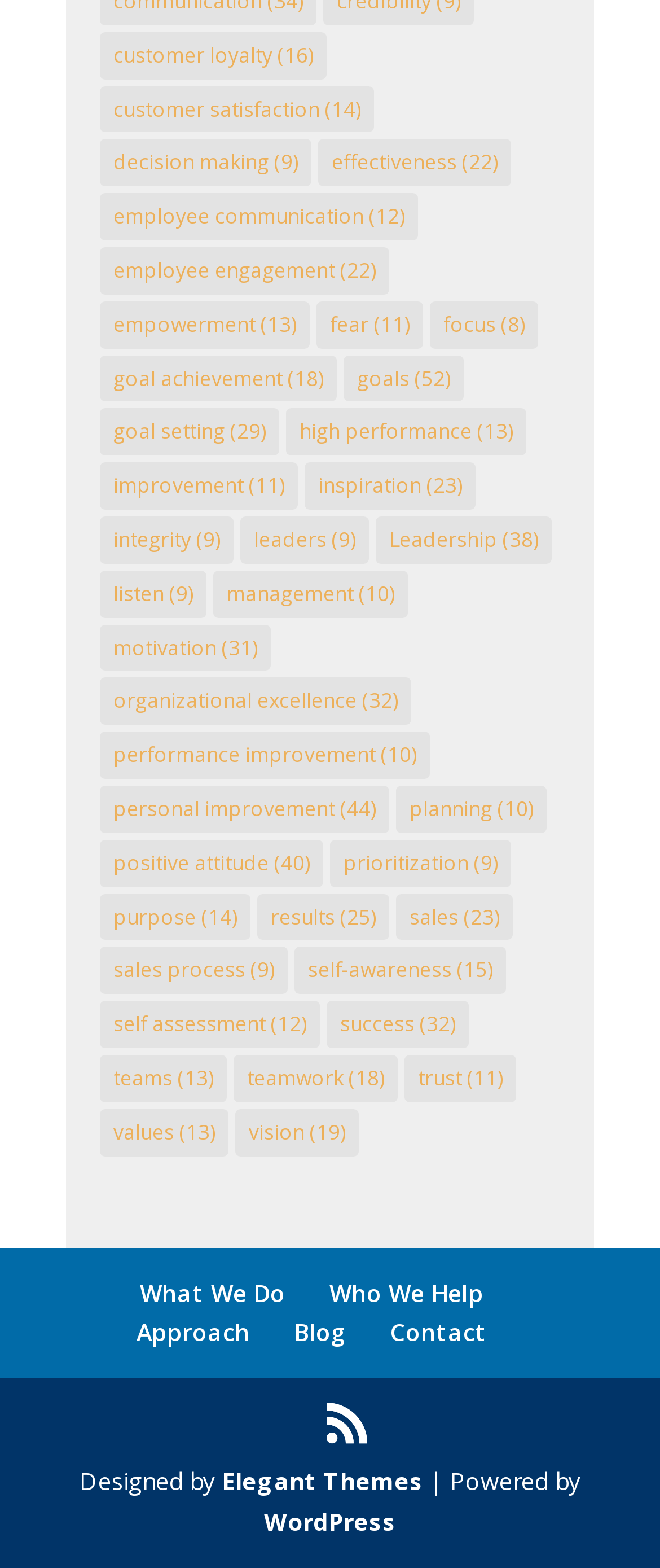Determine the bounding box coordinates of the area to click in order to meet this instruction: "read about self-awareness".

[0.446, 0.604, 0.767, 0.634]